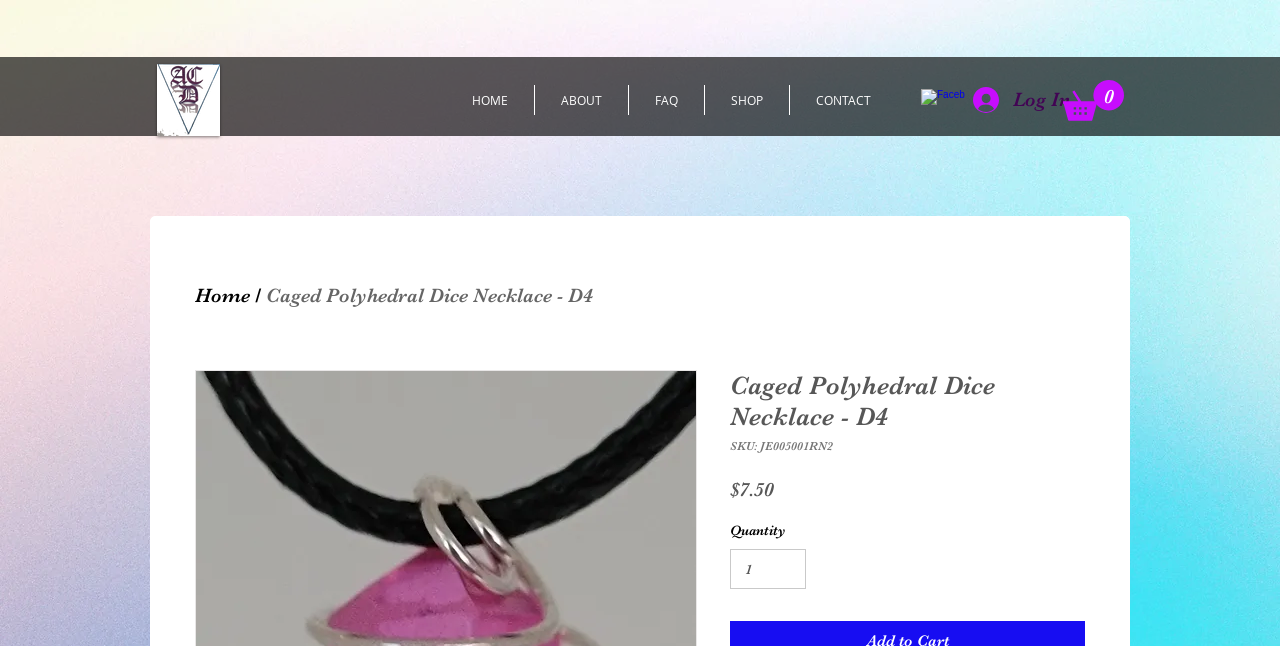What is the SKU of the product?
Give a one-word or short-phrase answer derived from the screenshot.

JE005001RN2